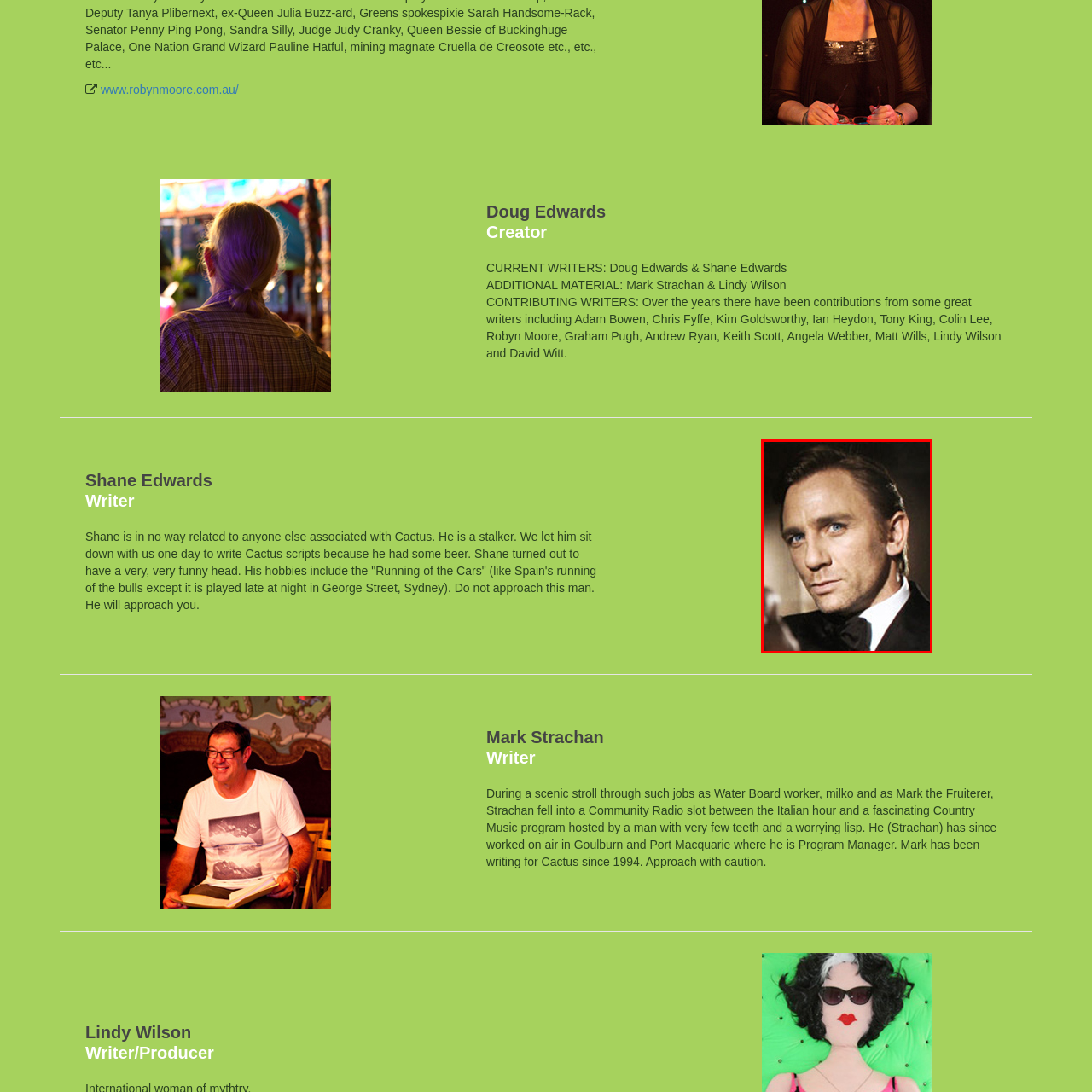View the image highlighted in red and provide one word or phrase: What is Shane Edwards known for?

His unique and humorous contributions